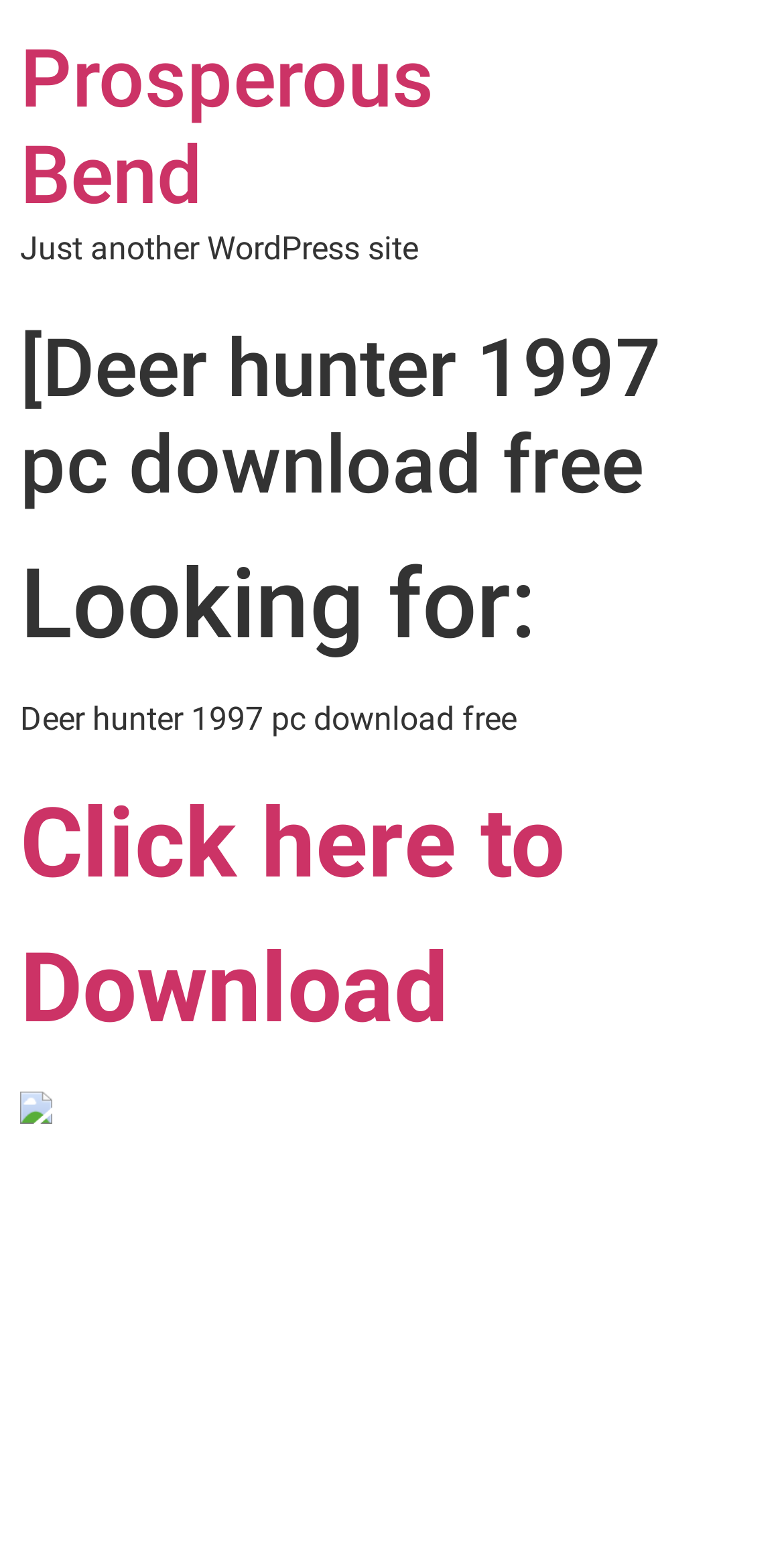Given the element description "Click here to Download", identify the bounding box of the corresponding UI element.

[0.026, 0.543, 0.721, 0.661]